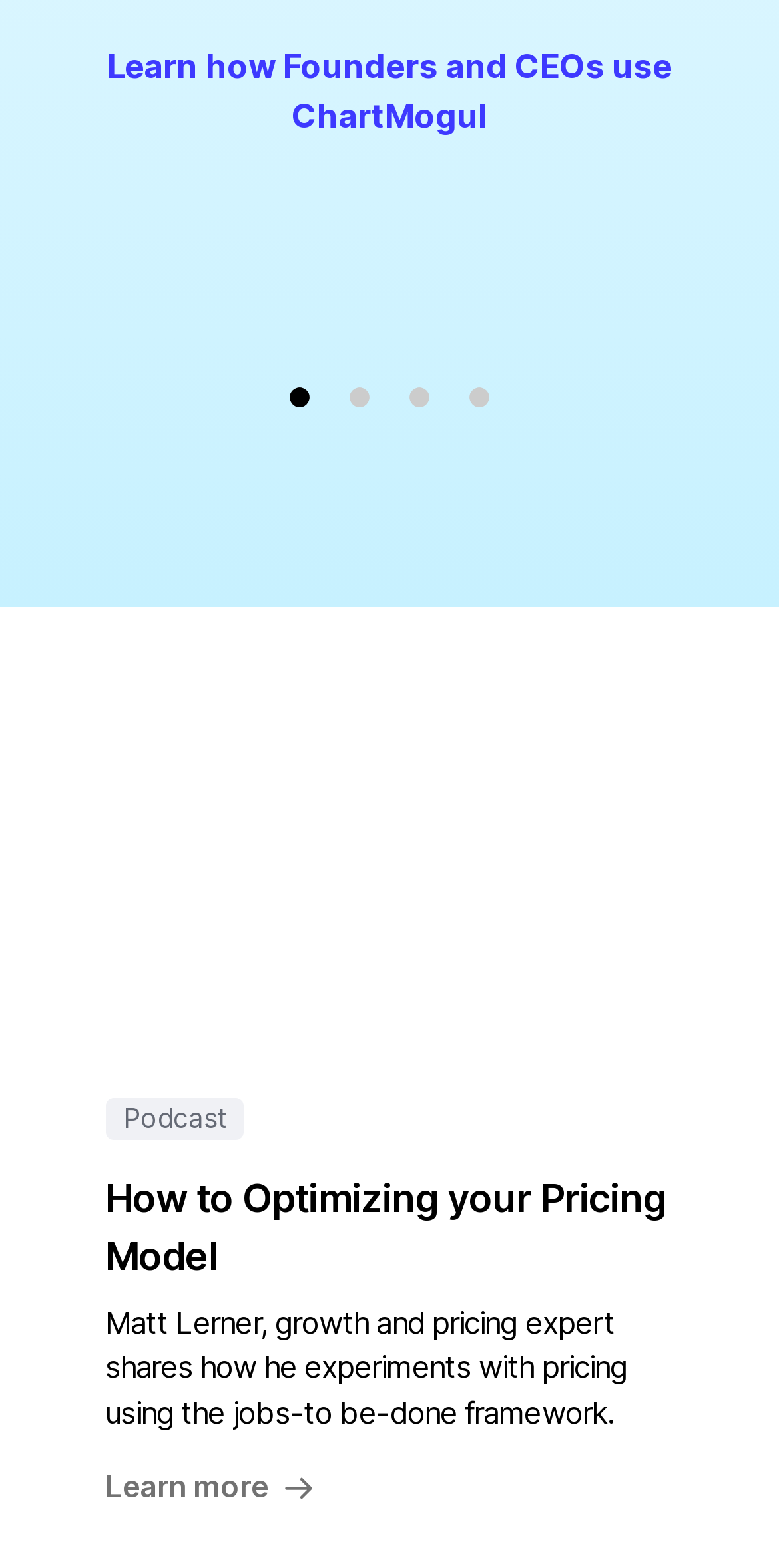What is the topic of the podcast?
Answer with a single word or short phrase according to what you see in the image.

Optimizing pricing model